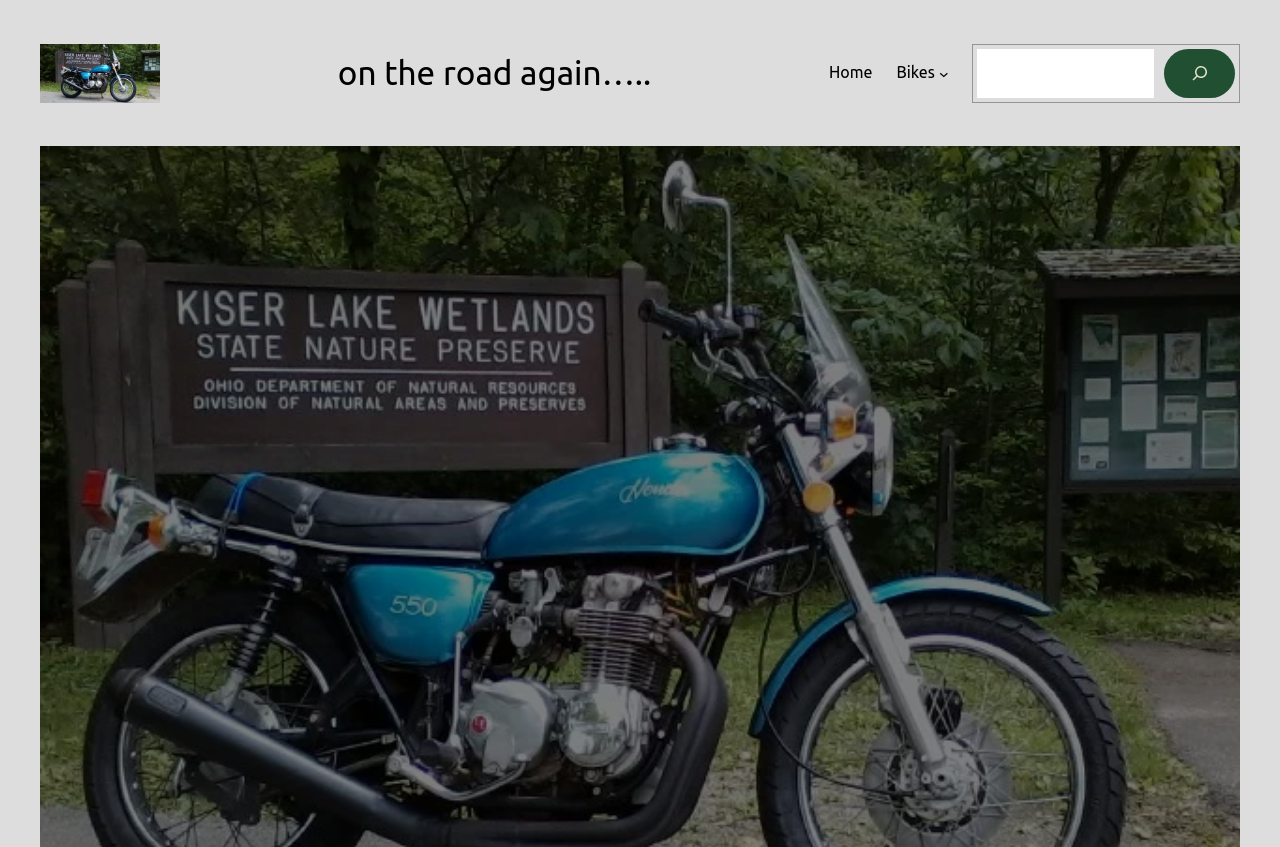Provide a brief response to the question below using one word or phrase:
What is the text on the first link?

On the road again…..